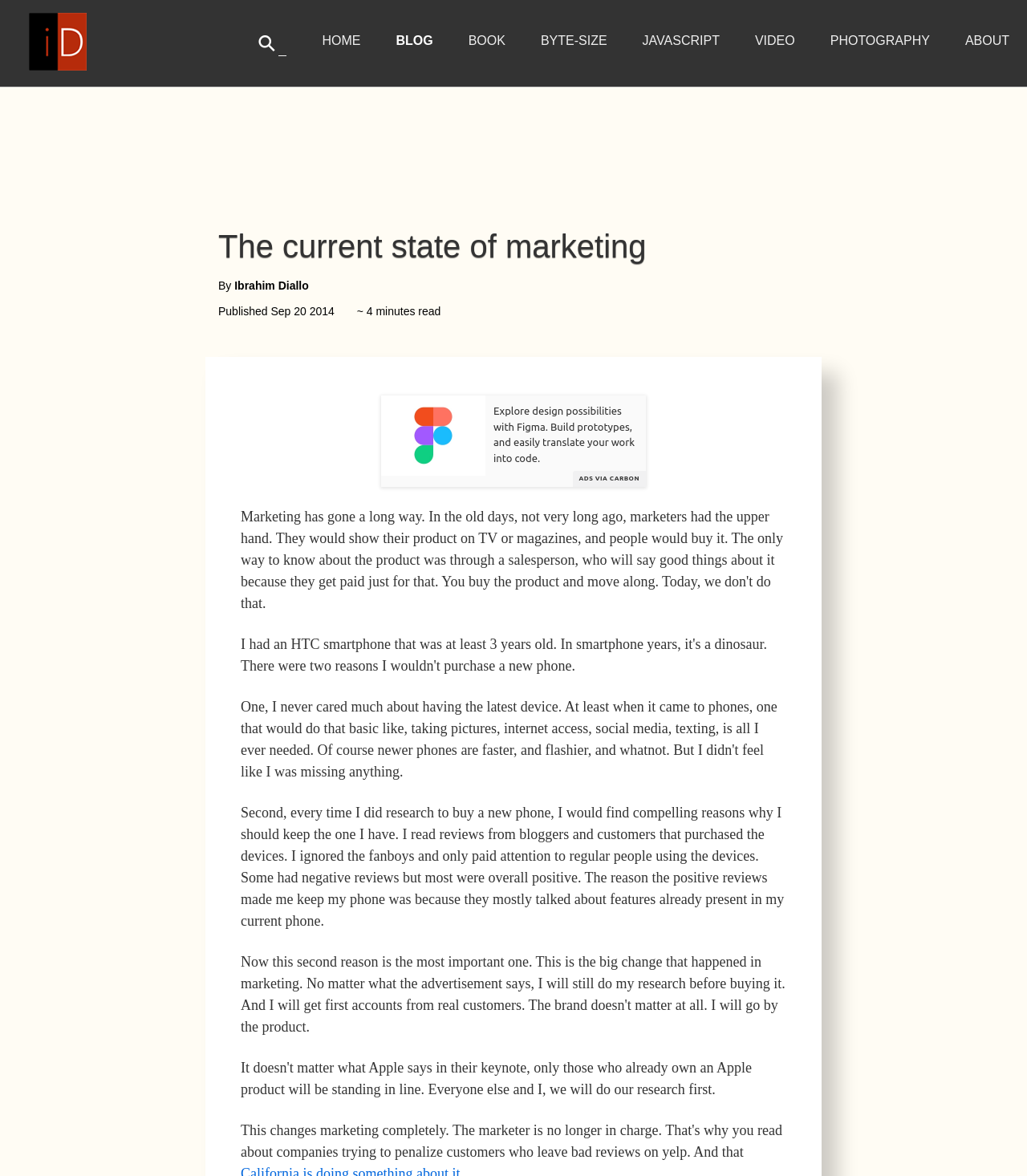Bounding box coordinates are specified in the format (top-left x, top-left y, bottom-right x, bottom-right y). All values are floating point numbers bounded between 0 and 1. Please provide the bounding box coordinate of the region this sentence describes: alt="Ibrahim Diallo" title="Ibrahim Diallo"

[0.028, 0.051, 0.084, 0.062]